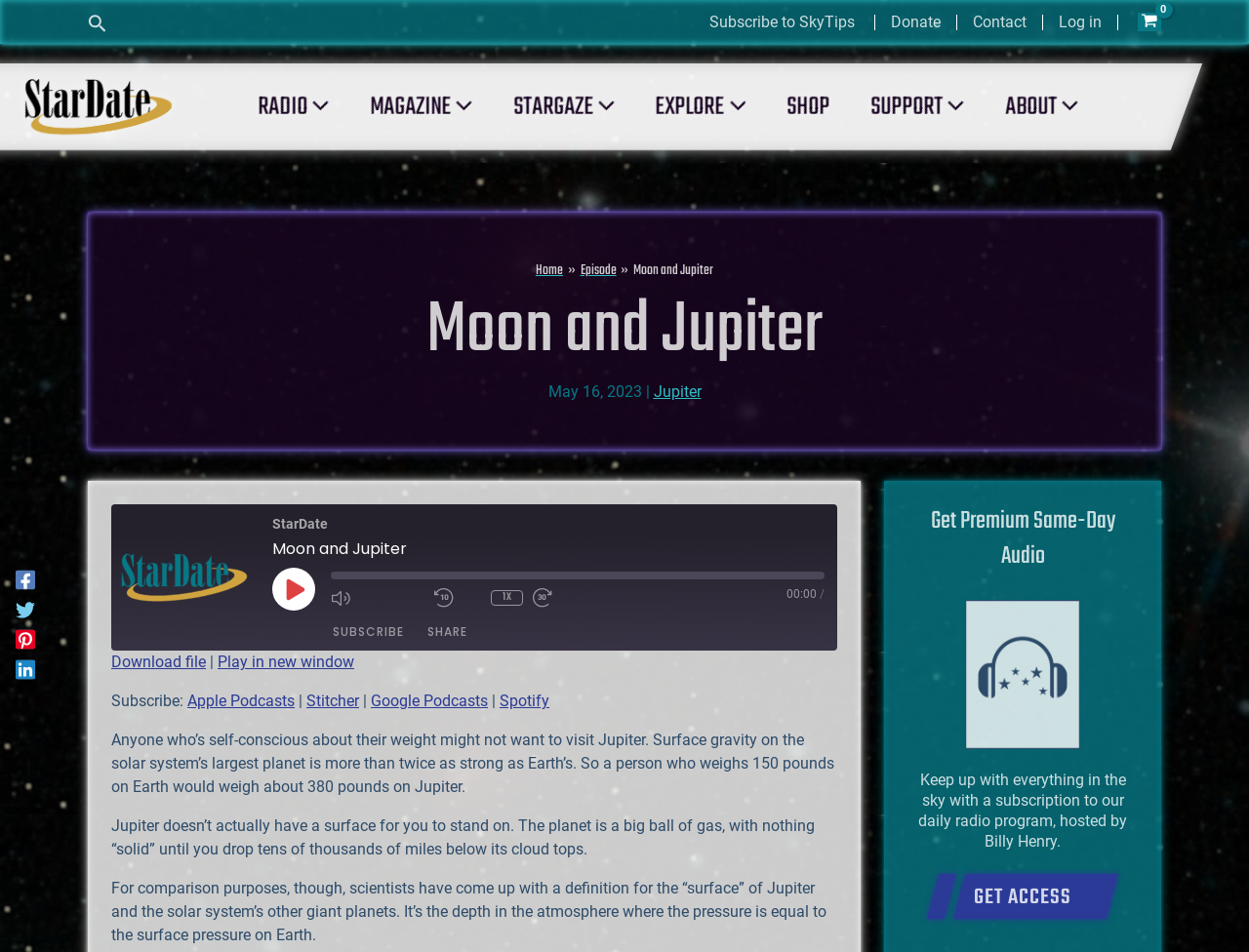Determine the bounding box coordinates of the region to click in order to accomplish the following instruction: "Search for something". Provide the coordinates as four float numbers between 0 and 1, specifically [left, top, right, bottom].

[0.07, 0.016, 0.086, 0.041]